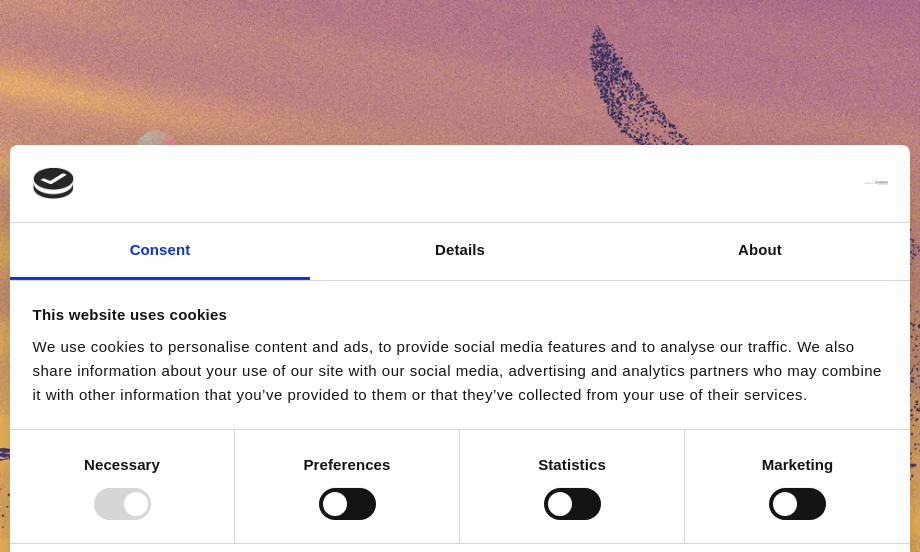Who created the artwork?
Relying on the image, give a concise answer in one word or a brief phrase.

Benjamin Leon